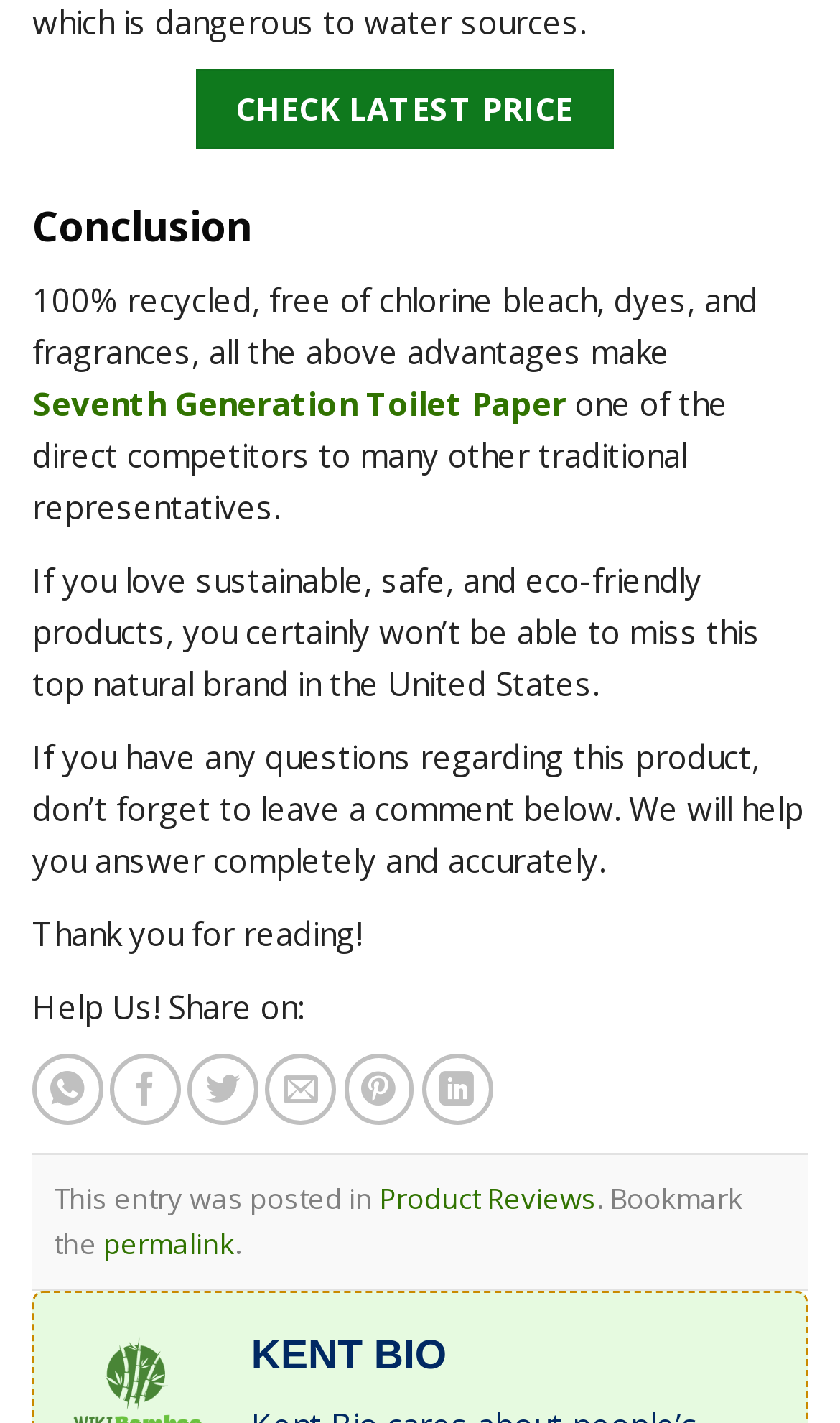Locate the UI element that matches the description Product Reviews in the webpage screenshot. Return the bounding box coordinates in the format (top-left x, top-left y, bottom-right x, bottom-right y), with values ranging from 0 to 1.

[0.451, 0.829, 0.71, 0.856]